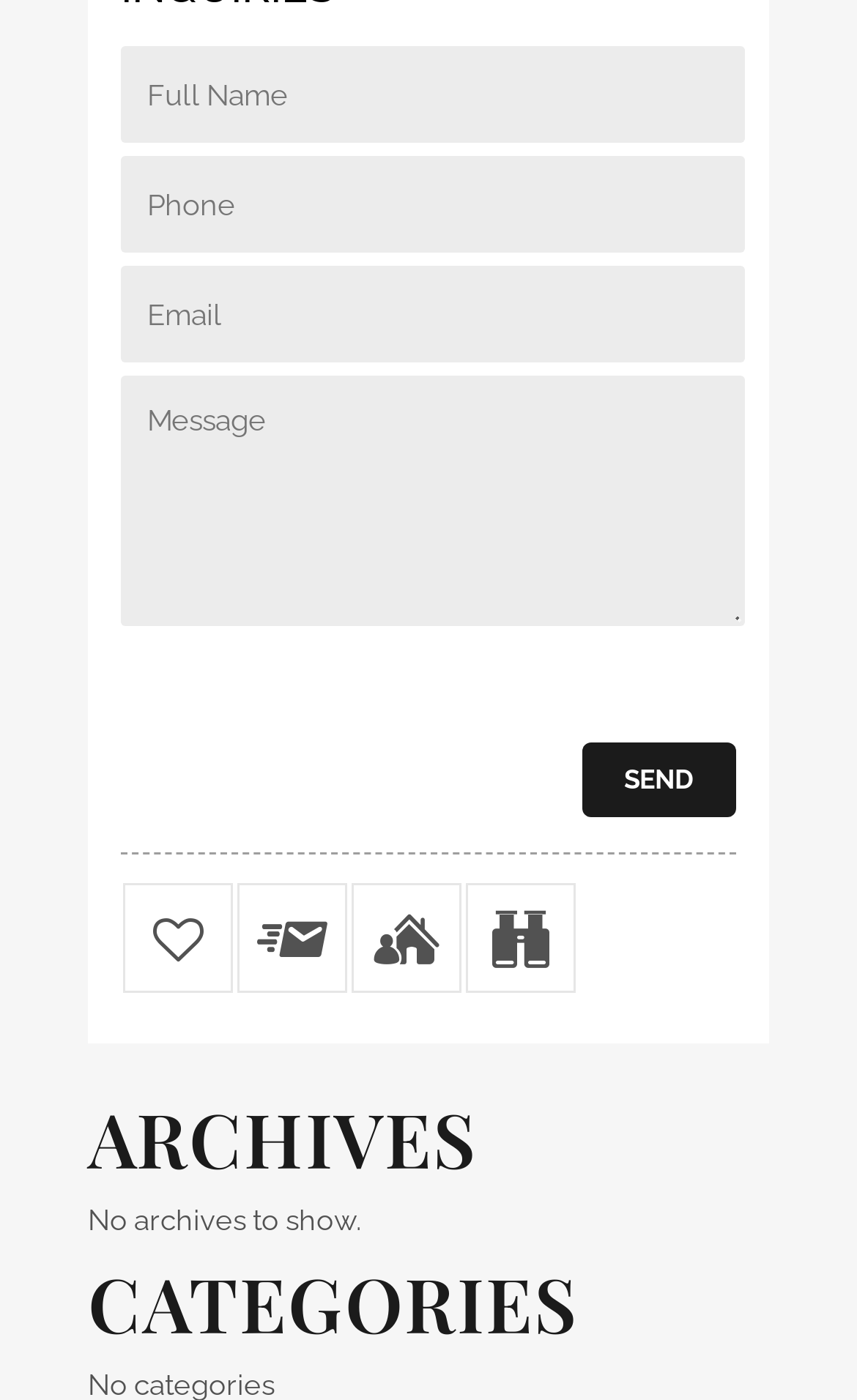What is the purpose of the 'Send' button?
Please give a detailed and elaborate answer to the question based on the image.

The 'Send' button is located below the 'Message' textbox, and its child element is a StaticText with the text 'SEND'. This suggests that the button is used to send the message entered in the textbox.